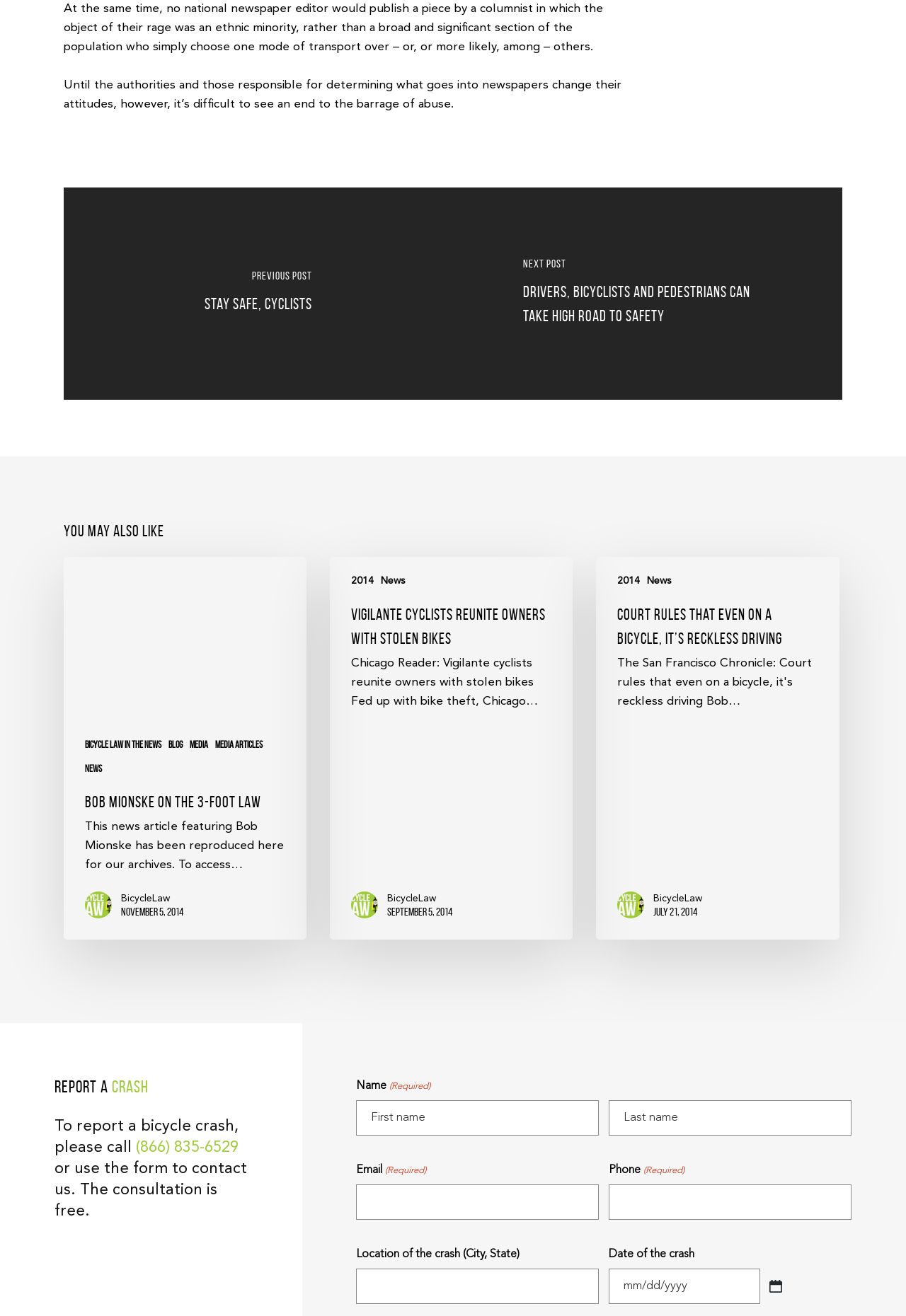Please mark the clickable region by giving the bounding box coordinates needed to complete this instruction: "Contact the partners".

None